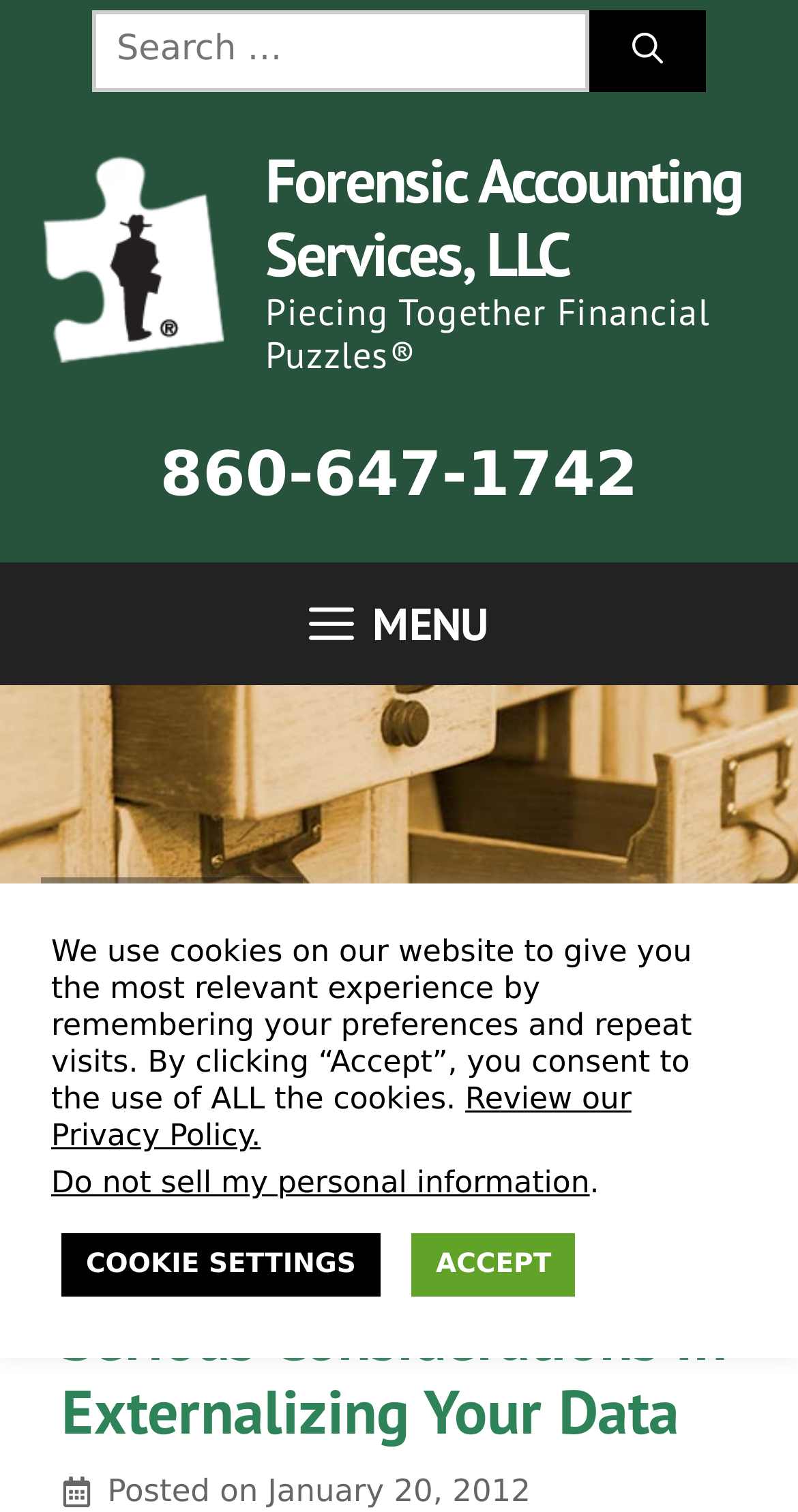Provide a thorough and detailed response to the question by examining the image: 
What is the company name?

The company name can be found in the banner section of the webpage, where it is written as 'Forensic Accounting Services, LLC' with an image logo next to it.